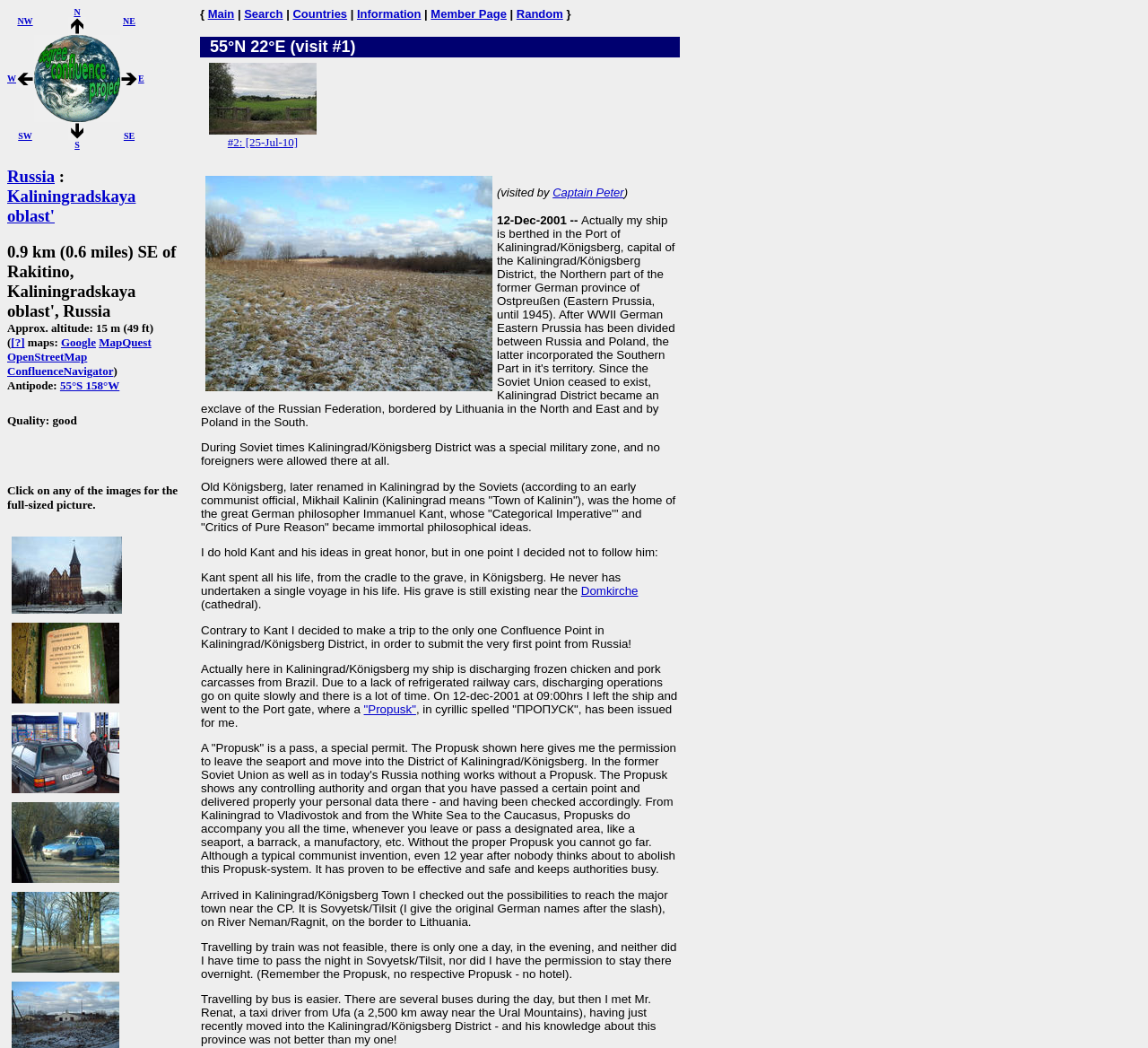Indicate the bounding box coordinates of the element that needs to be clicked to satisfy the following instruction: "Explore the map of Russia". The coordinates should be four float numbers between 0 and 1, i.e., [left, top, right, bottom].

[0.006, 0.159, 0.048, 0.177]